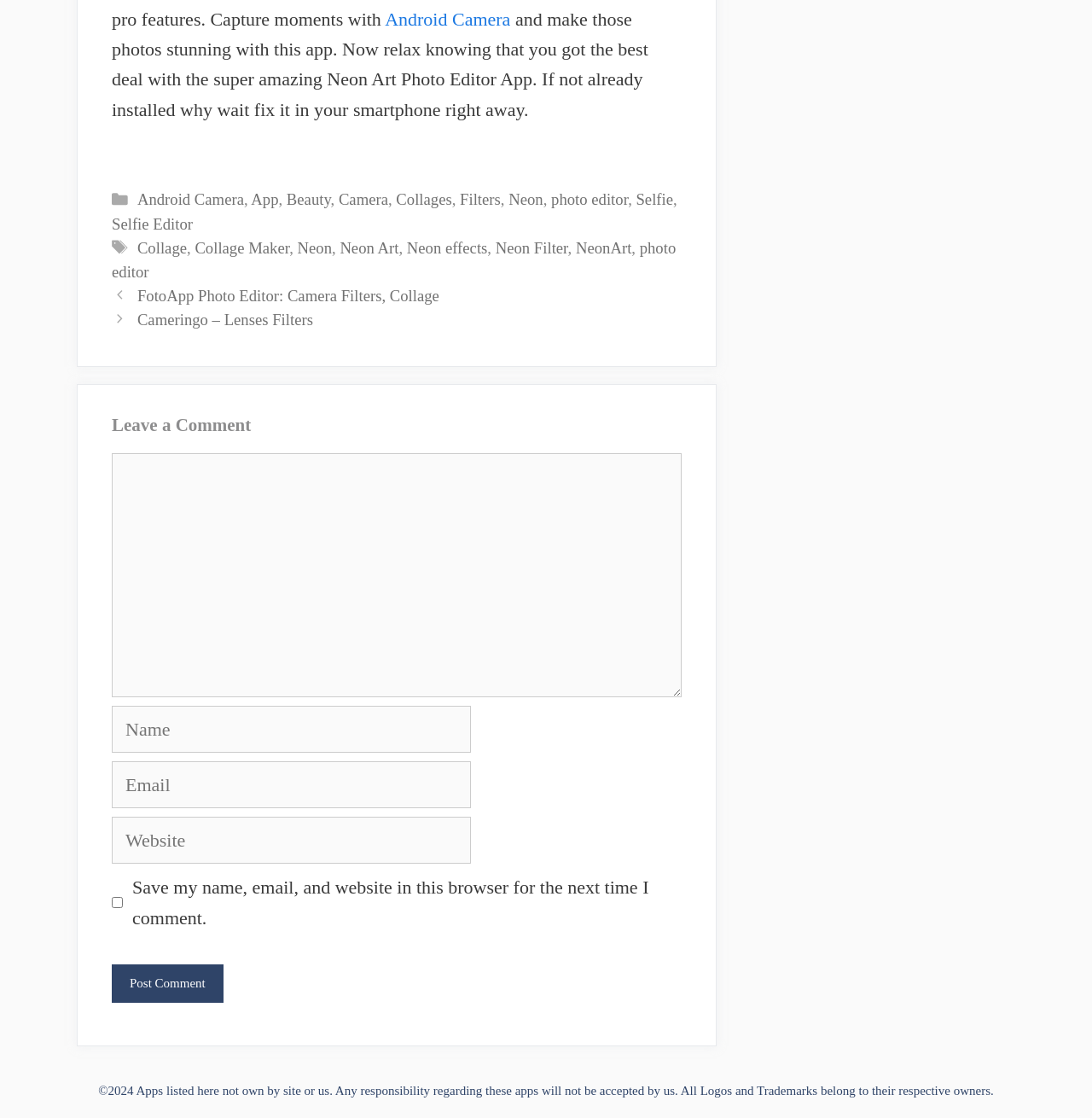What is the name of the app mentioned?
Utilize the image to construct a detailed and well-explained answer.

The name of the app mentioned is obtained from the StaticText element with OCR text 'and make those photos stunning with this app. Now relax knowing that you got the best deal with the super amazing Neon Art Photo Editor App. If not already installed why wait fix it in your smartphone right away.'